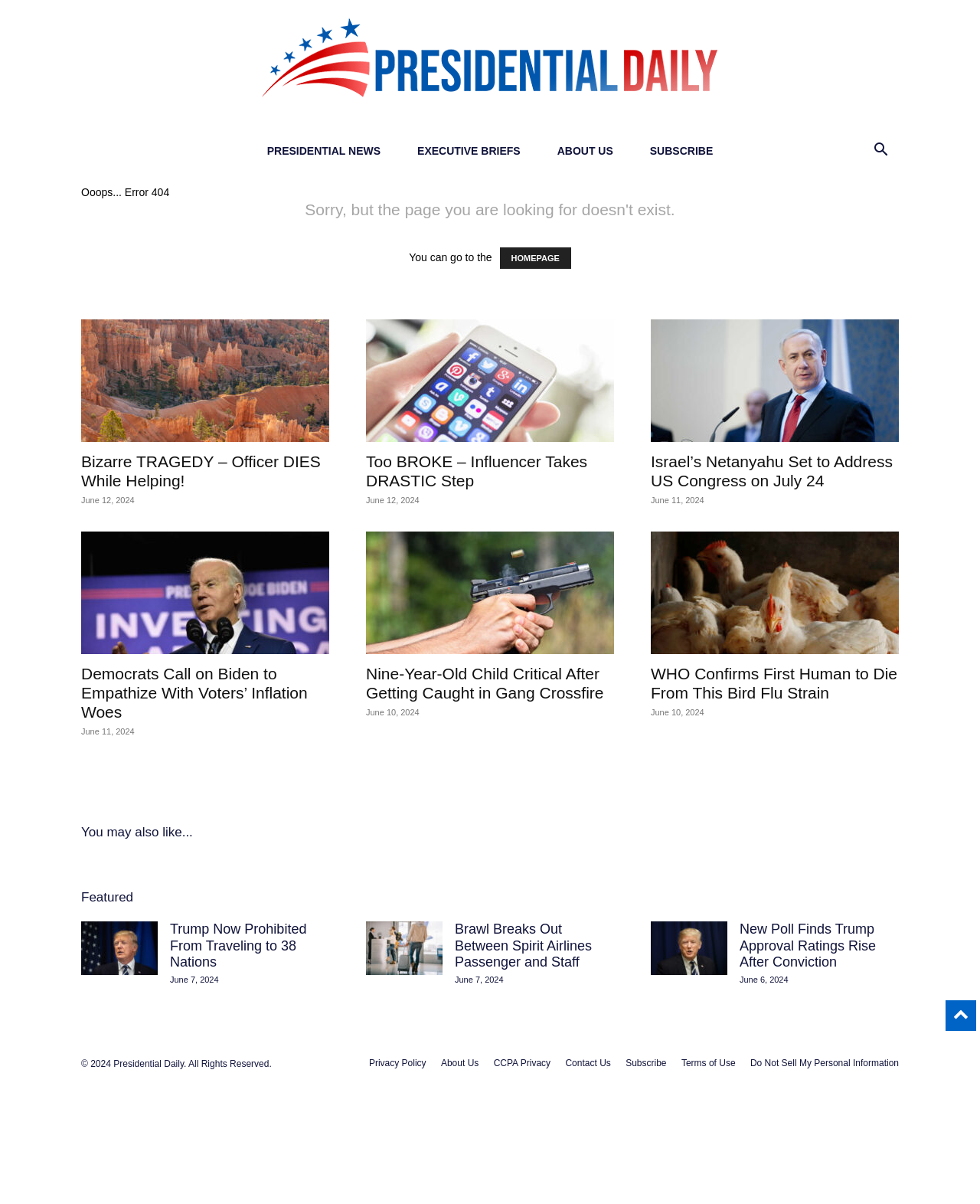Can you find the bounding box coordinates for the element that needs to be clicked to execute this instruction: "go to homepage"? The coordinates should be given as four float numbers between 0 and 1, i.e., [left, top, right, bottom].

[0.51, 0.205, 0.583, 0.223]